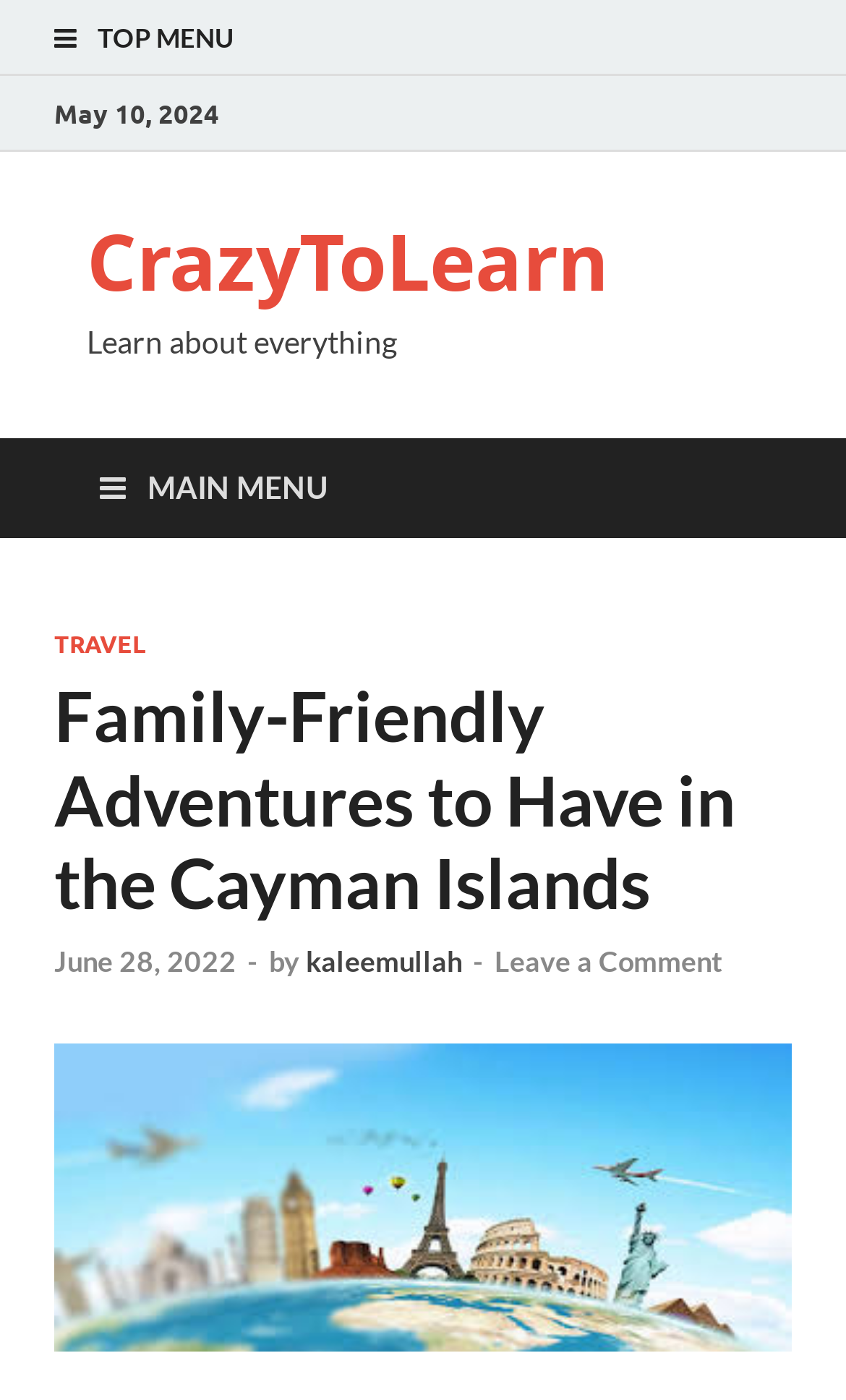Please determine the bounding box coordinates for the UI element described as: "CrazyToLearn".

[0.103, 0.149, 0.721, 0.225]